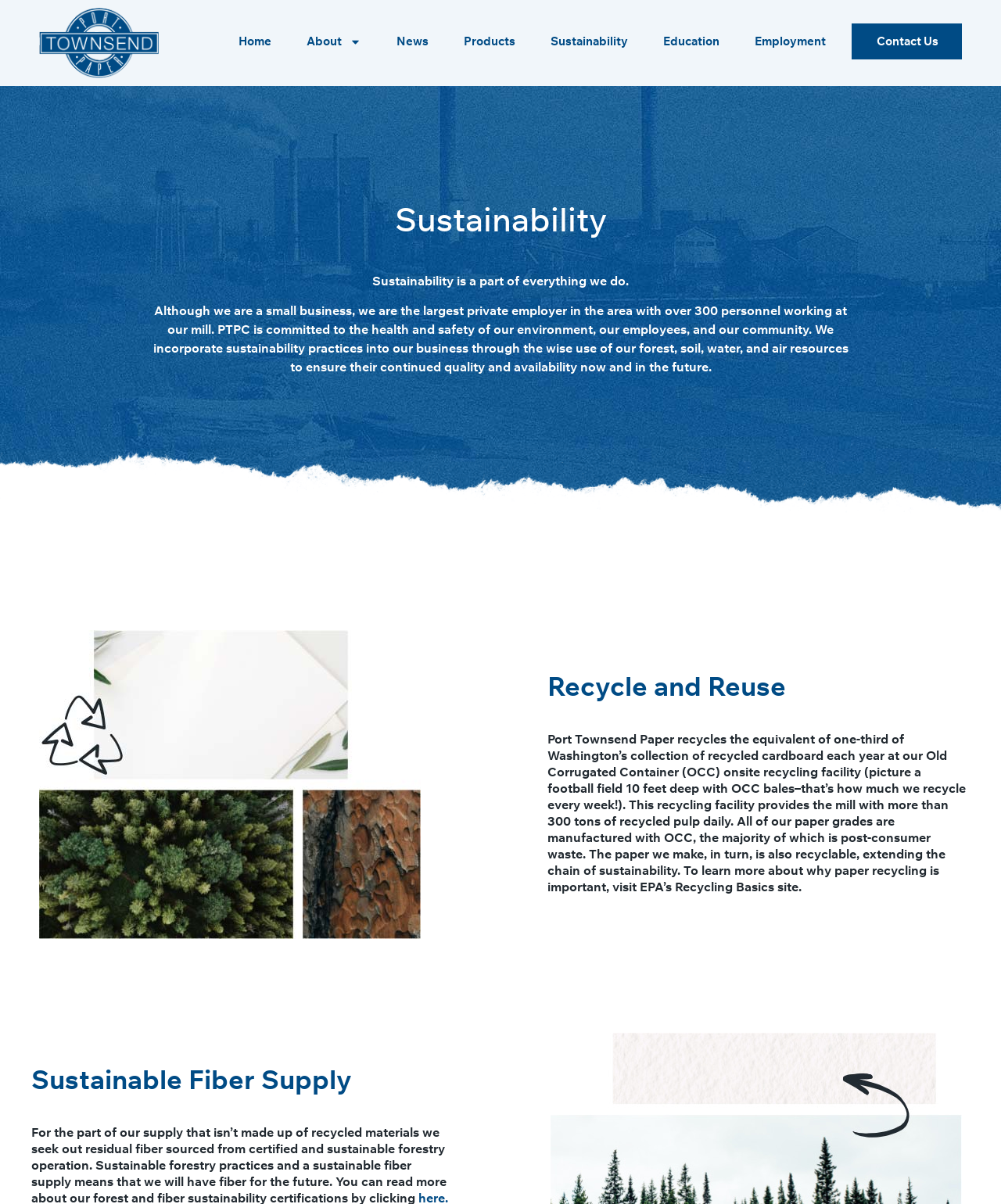Determine the bounding box coordinates of the clickable area required to perform the following instruction: "Go to Home page". The coordinates should be represented as four float numbers between 0 and 1: [left, top, right, bottom].

[0.223, 0.019, 0.287, 0.049]